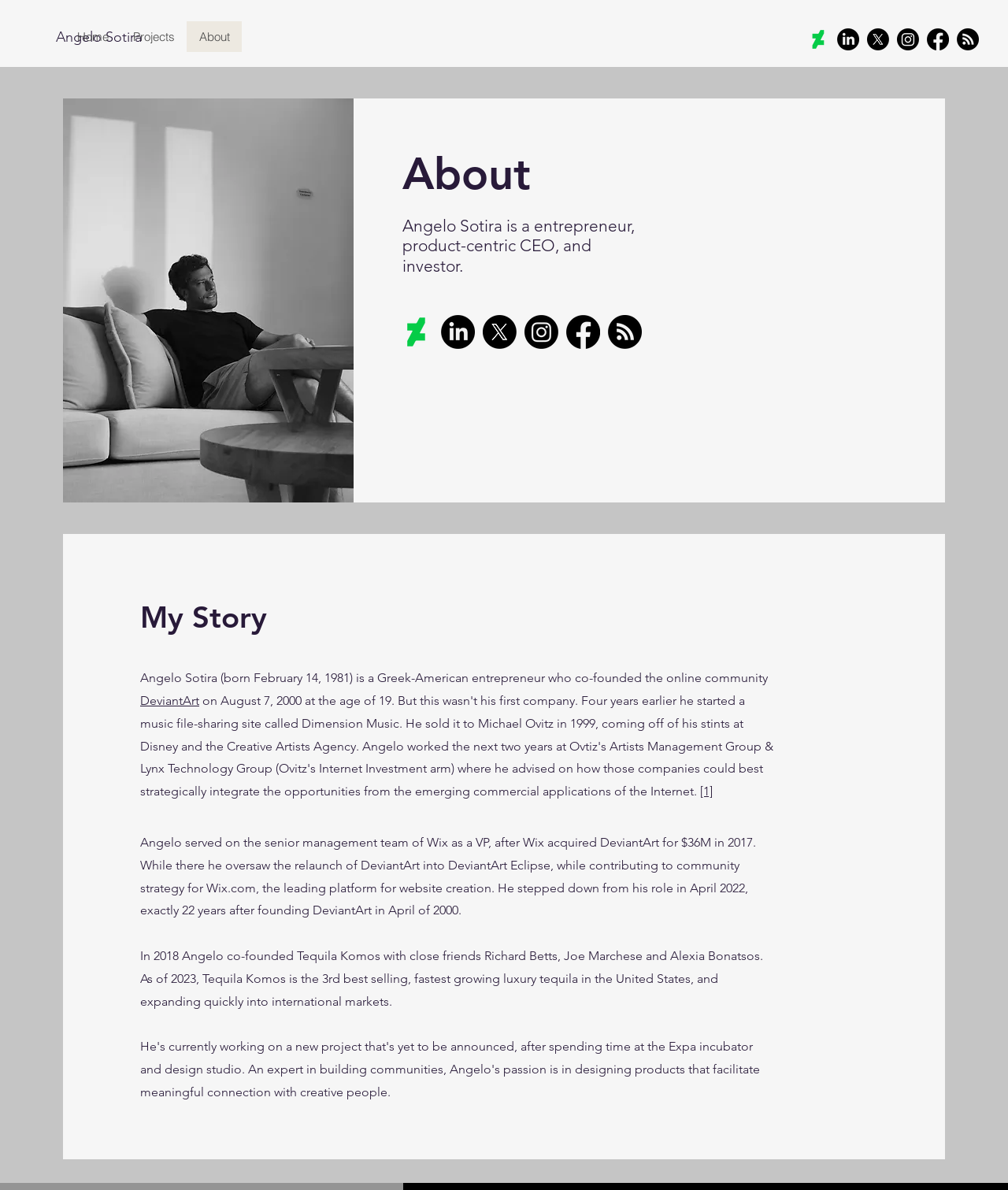Please provide a one-word or short phrase answer to the question:
What is the name of the tequila company co-founded by Angelo Sotira?

Tequila Komos